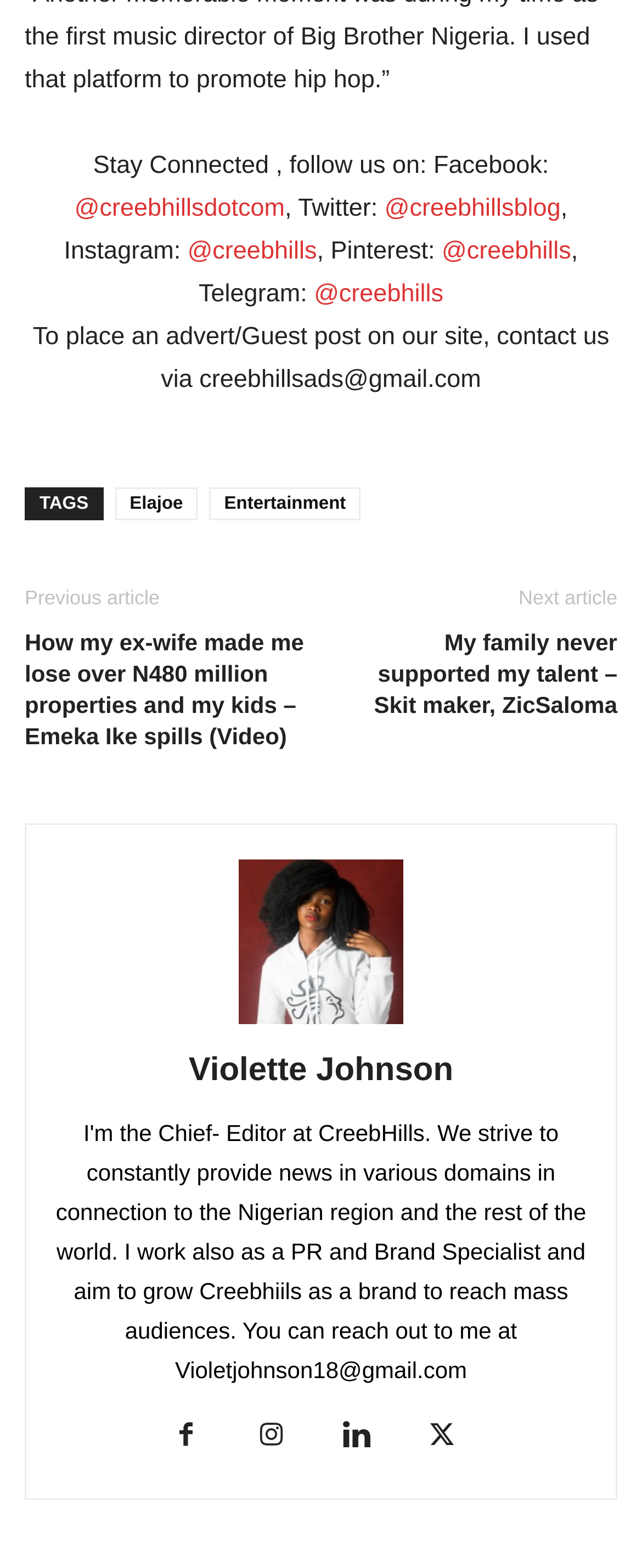Extract the bounding box coordinates for the UI element described by the text: "Violette Johnson". The coordinates should be in the form of [left, top, right, bottom] with values between 0 and 1.

[0.294, 0.671, 0.706, 0.694]